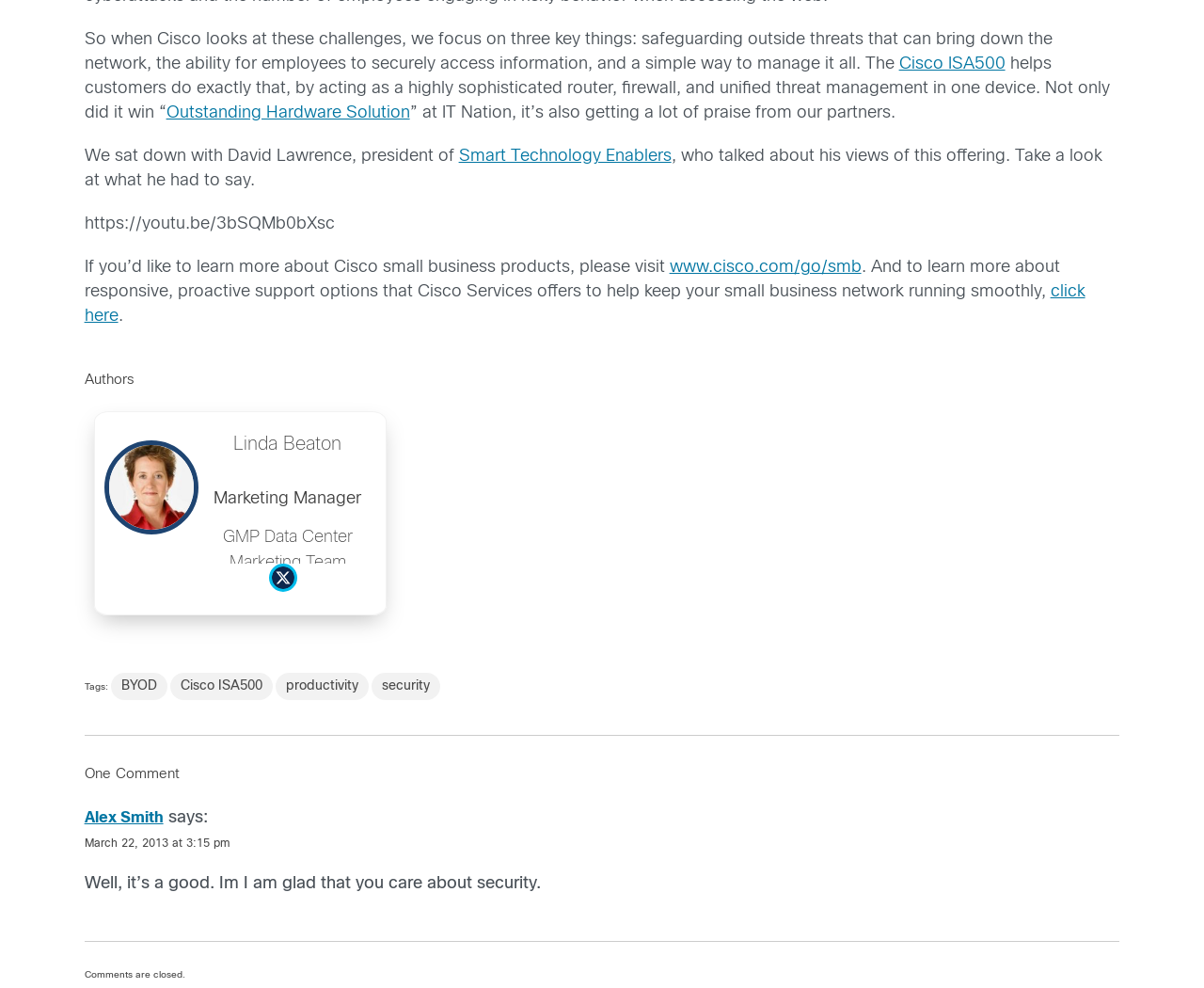Using floating point numbers between 0 and 1, provide the bounding box coordinates in the format (top-left x, top-left y, bottom-right x, bottom-right y). Locate the UI element described here: Zoom in Canvas

None